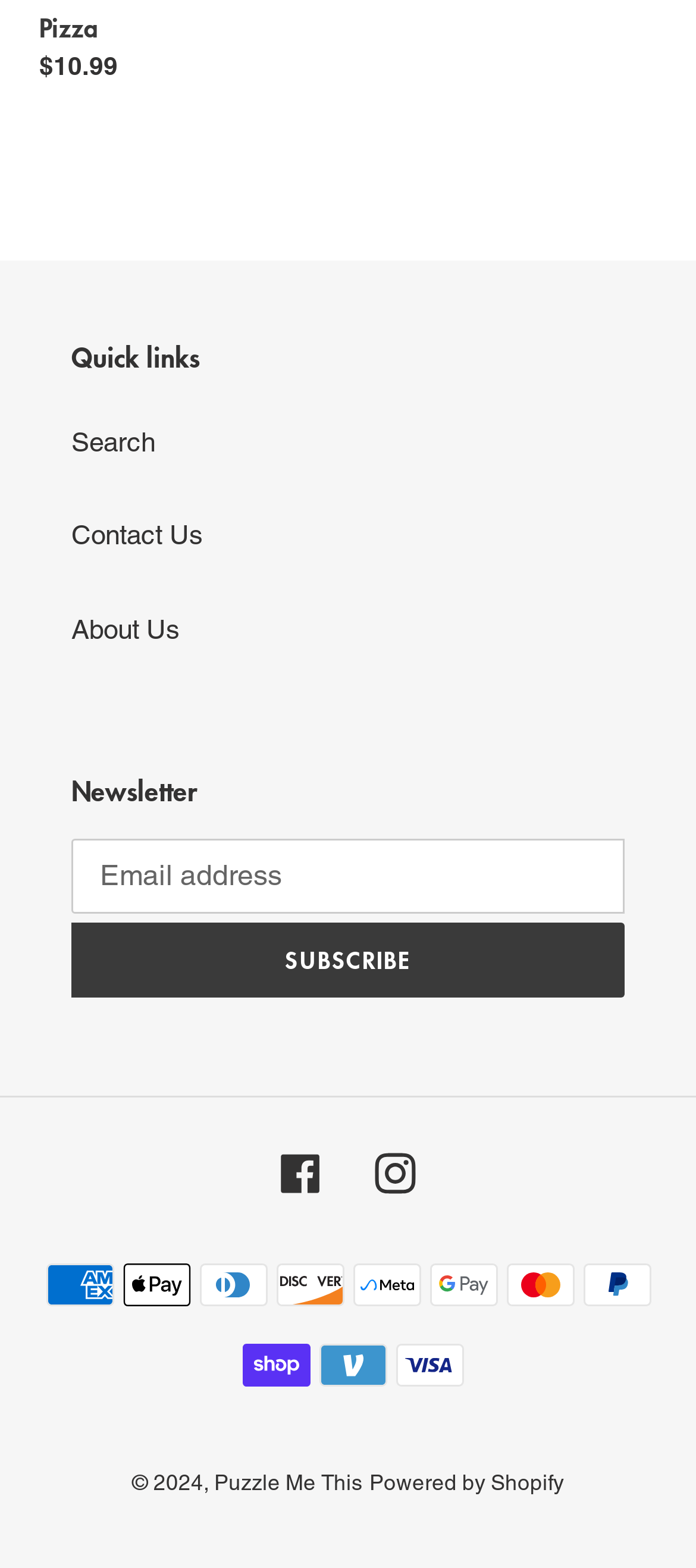Pinpoint the bounding box coordinates of the area that must be clicked to complete this instruction: "Check payment methods".

[0.497, 0.796, 0.649, 0.841]